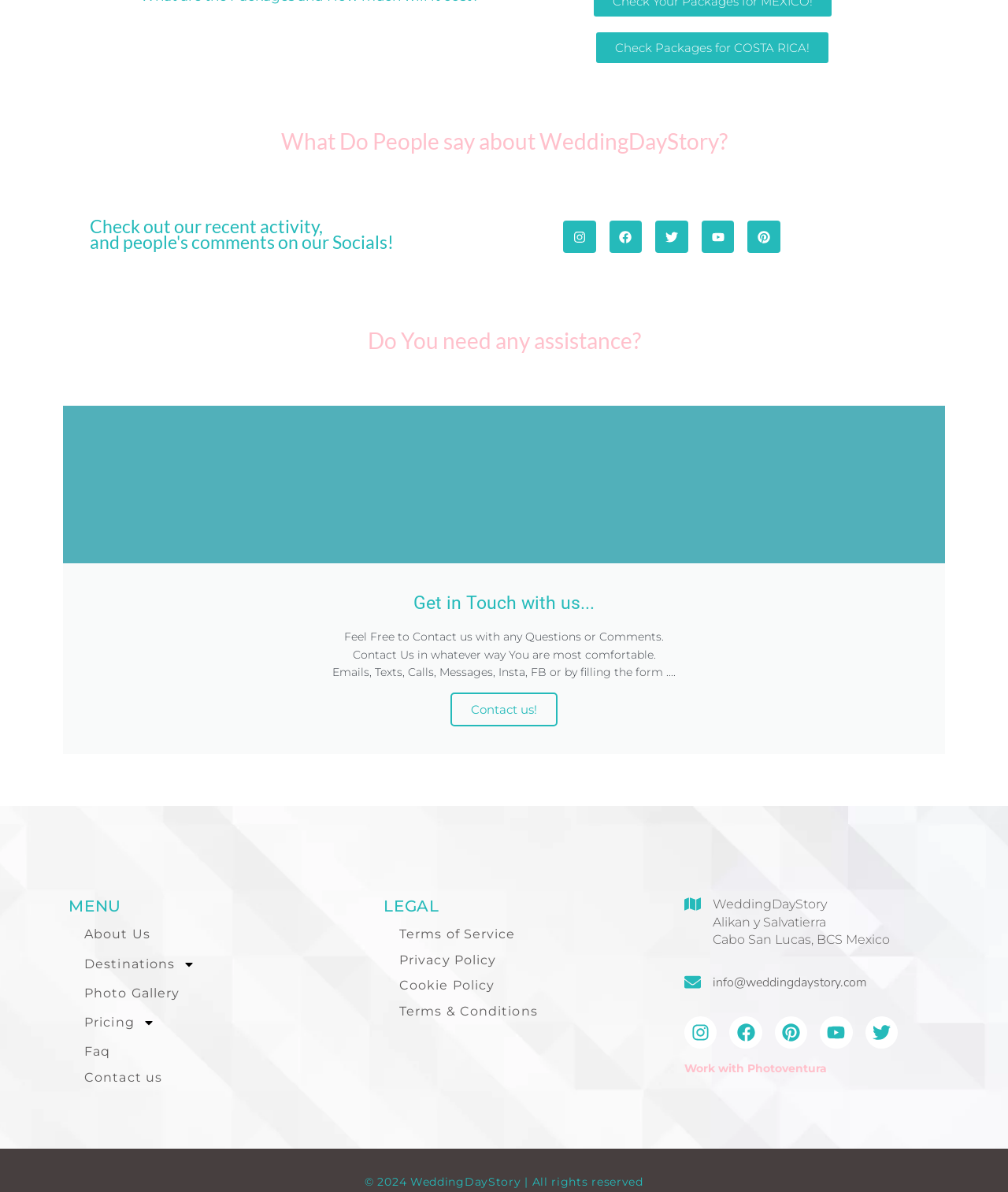Determine the coordinates of the bounding box that should be clicked to complete the instruction: "View Instagram". The coordinates should be represented by four float numbers between 0 and 1: [left, top, right, bottom].

[0.559, 0.185, 0.591, 0.212]